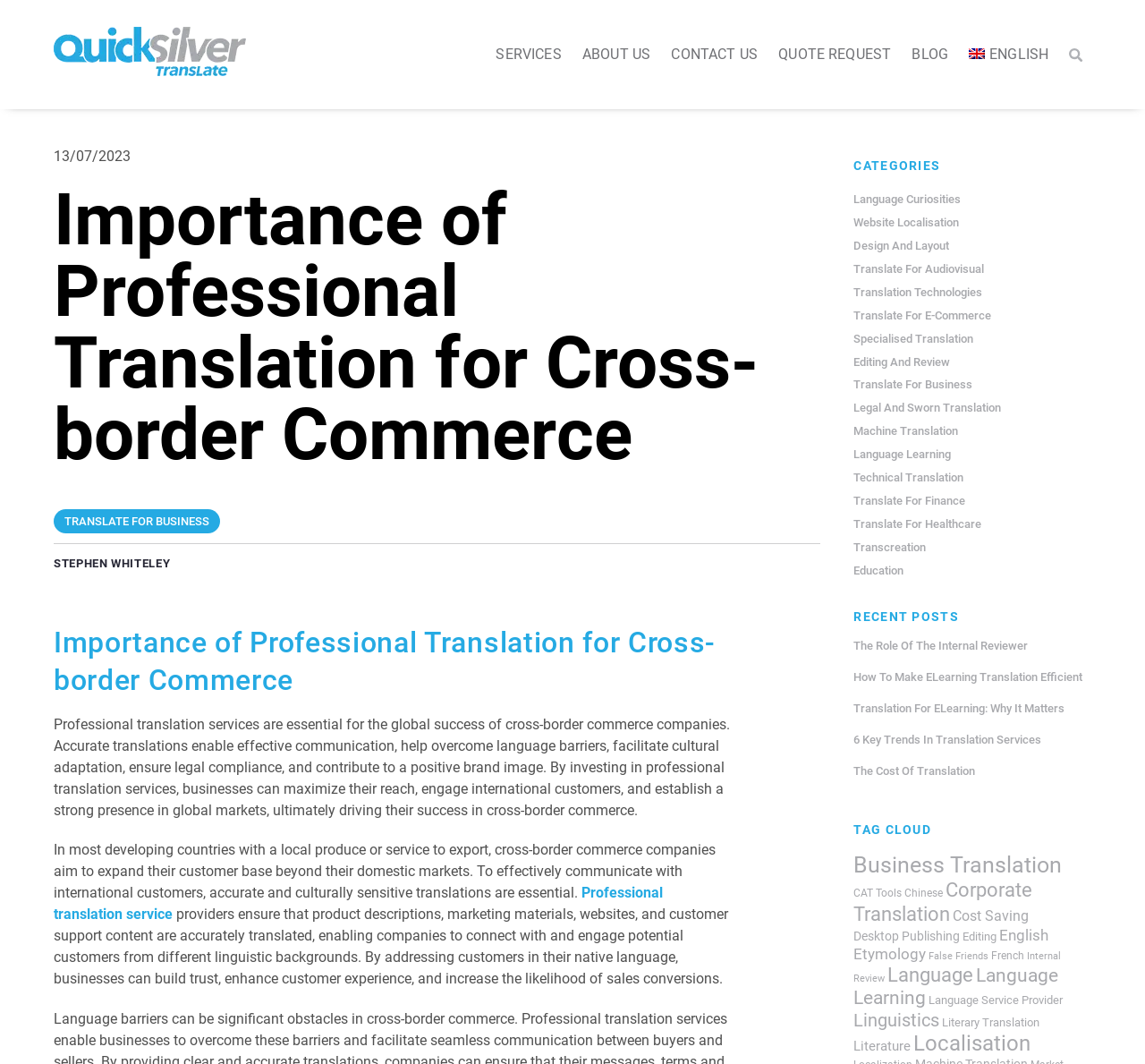What categories of translation services are provided?
Please provide a single word or phrase as the answer based on the screenshot.

Language Curiosities, Website Localisation, etc.